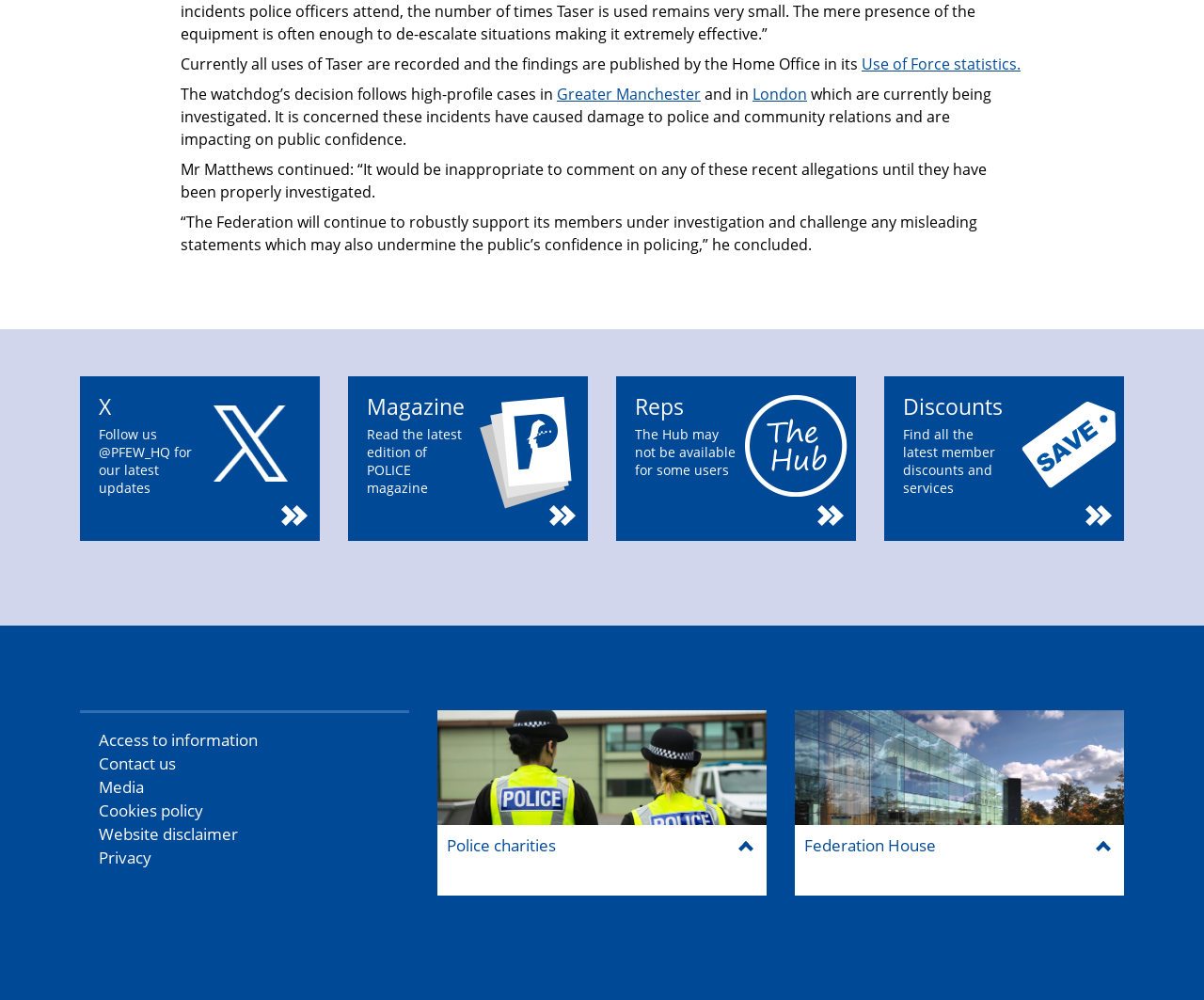From the details in the image, provide a thorough response to the question: Where are the high-profile cases mentioned?

The text content mentions 'high-profile cases in Greater Manchester and in London', which are the locations where these cases occurred.